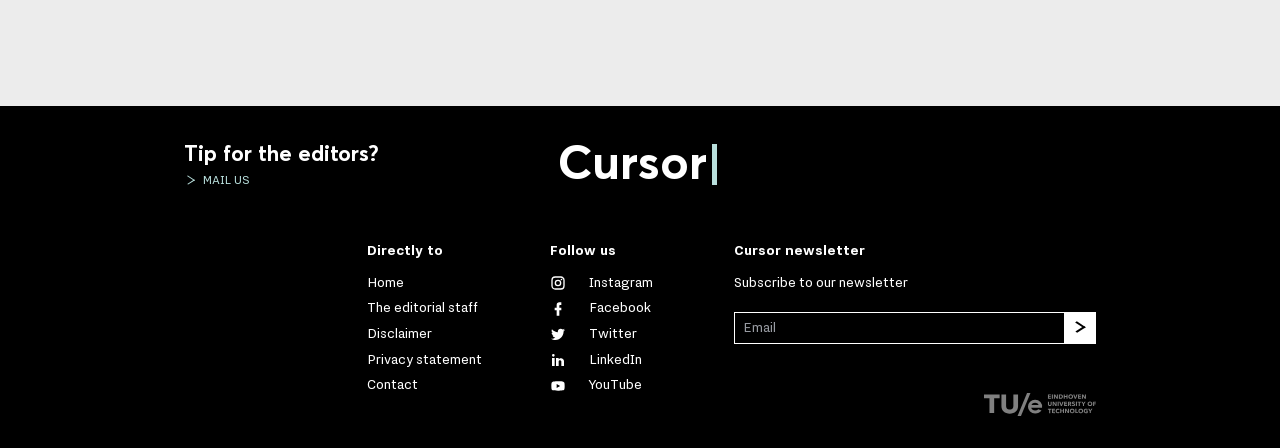How many social media platforms are listed?
Give a one-word or short phrase answer based on the image.

5